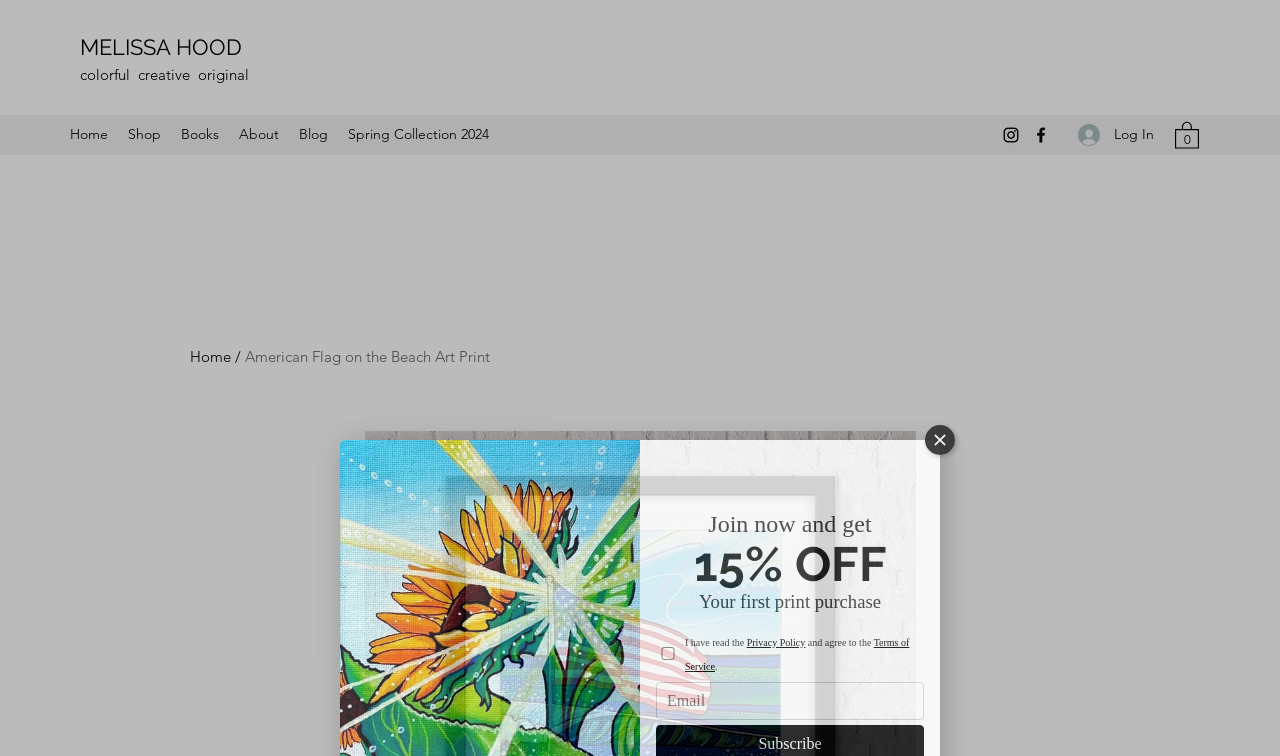What is the current number of items in the cart?
From the screenshot, provide a brief answer in one word or phrase.

0